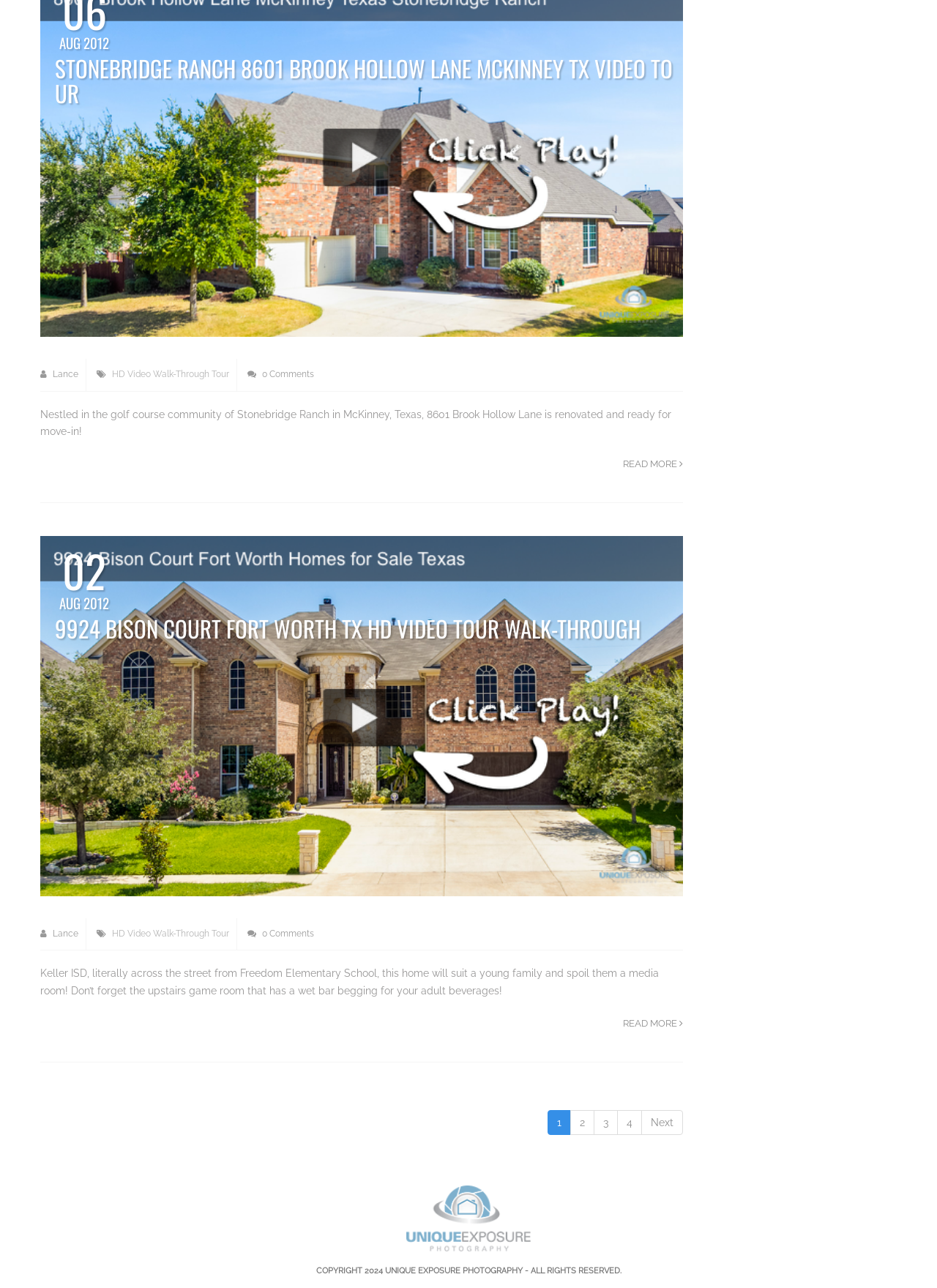Find the bounding box coordinates of the element to click in order to complete the given instruction: "Go to next page."

[0.684, 0.862, 0.729, 0.881]